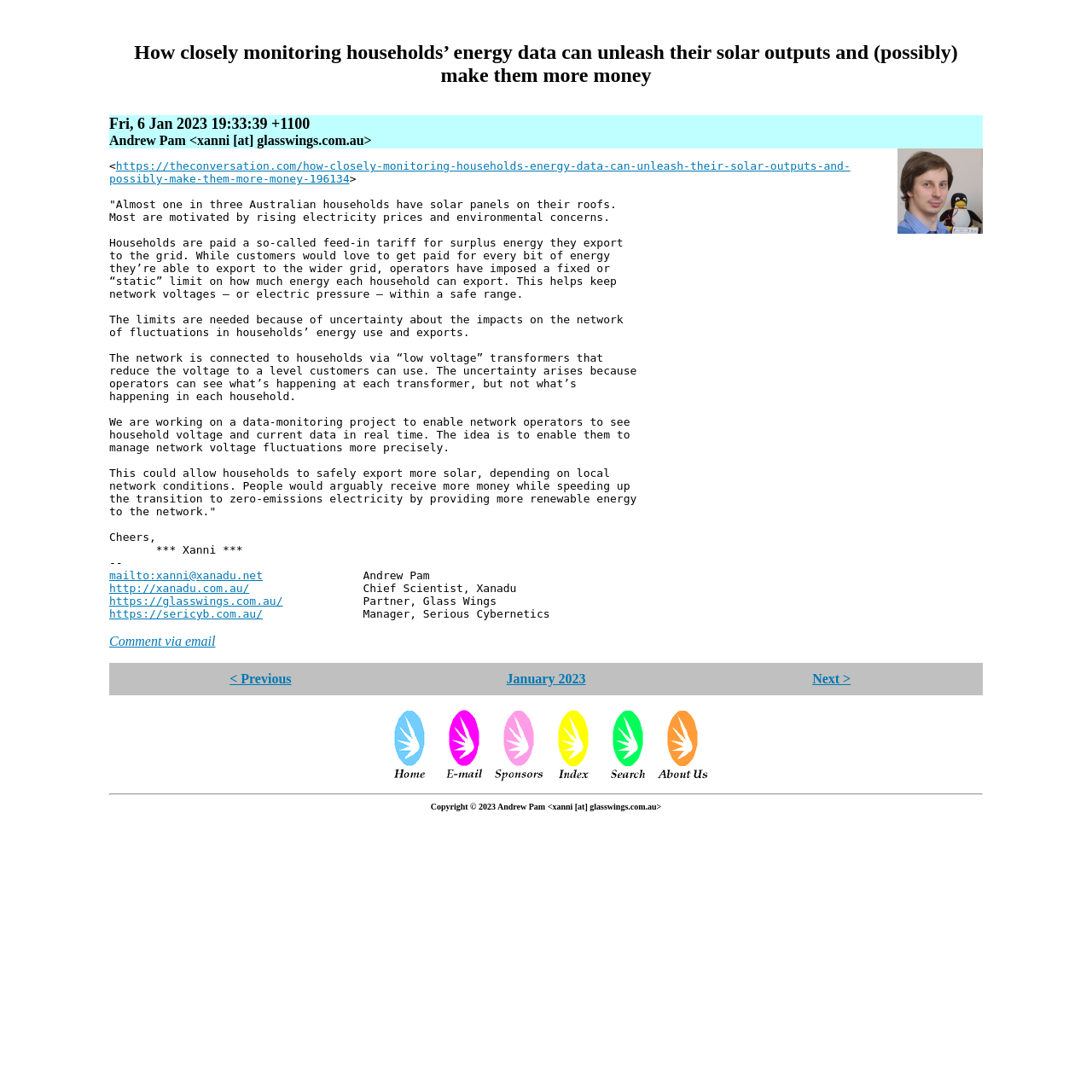Provide a comprehensive description of the webpage.

The webpage appears to be a blog post or article discussing the potential benefits of closely monitoring households' energy data to unleash their solar outputs and possibly make them more money. 

At the top of the page, there is a heading that displays the title of the article, followed by a series of headings that show the date, author, and a link to the original article. Below these headings, there is an image of the author, Andrew Pam.

The main content of the article is divided into several paragraphs of text, which discuss the current limitations on households' ability to export surplus energy to the grid and how a data-monitoring project could help network operators to manage network voltage fluctuations more precisely. This could allow households to safely export more solar energy, depending on local network conditions.

At the bottom of the page, there are several links to other pages, including a link to comment via email, links to previous and next articles, and links to the home page, email, sponsors, index, search, and about us pages. Each of these links has a corresponding image. 

Finally, there is a separator line and a copyright notice at the very bottom of the page.